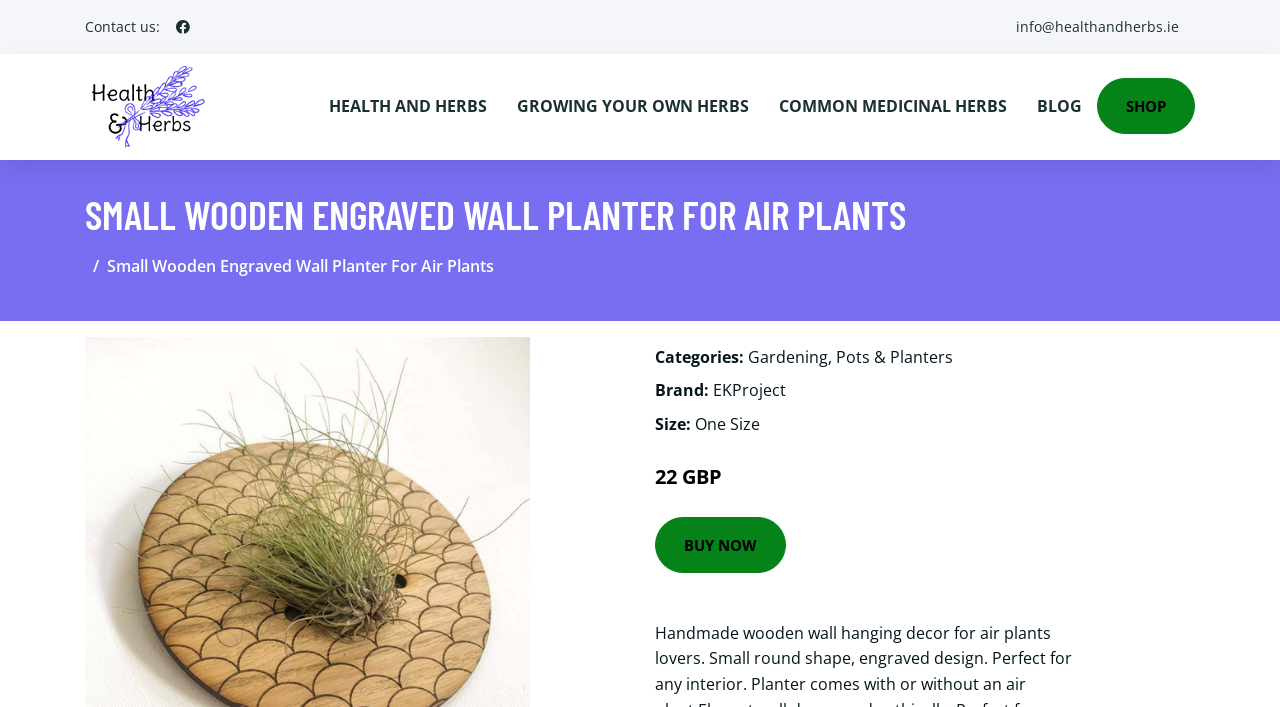Could you determine the bounding box coordinates of the clickable element to complete the instruction: "View blog"? Provide the coordinates as four float numbers between 0 and 1, i.e., [left, top, right, bottom].

[0.798, 0.077, 0.857, 0.226]